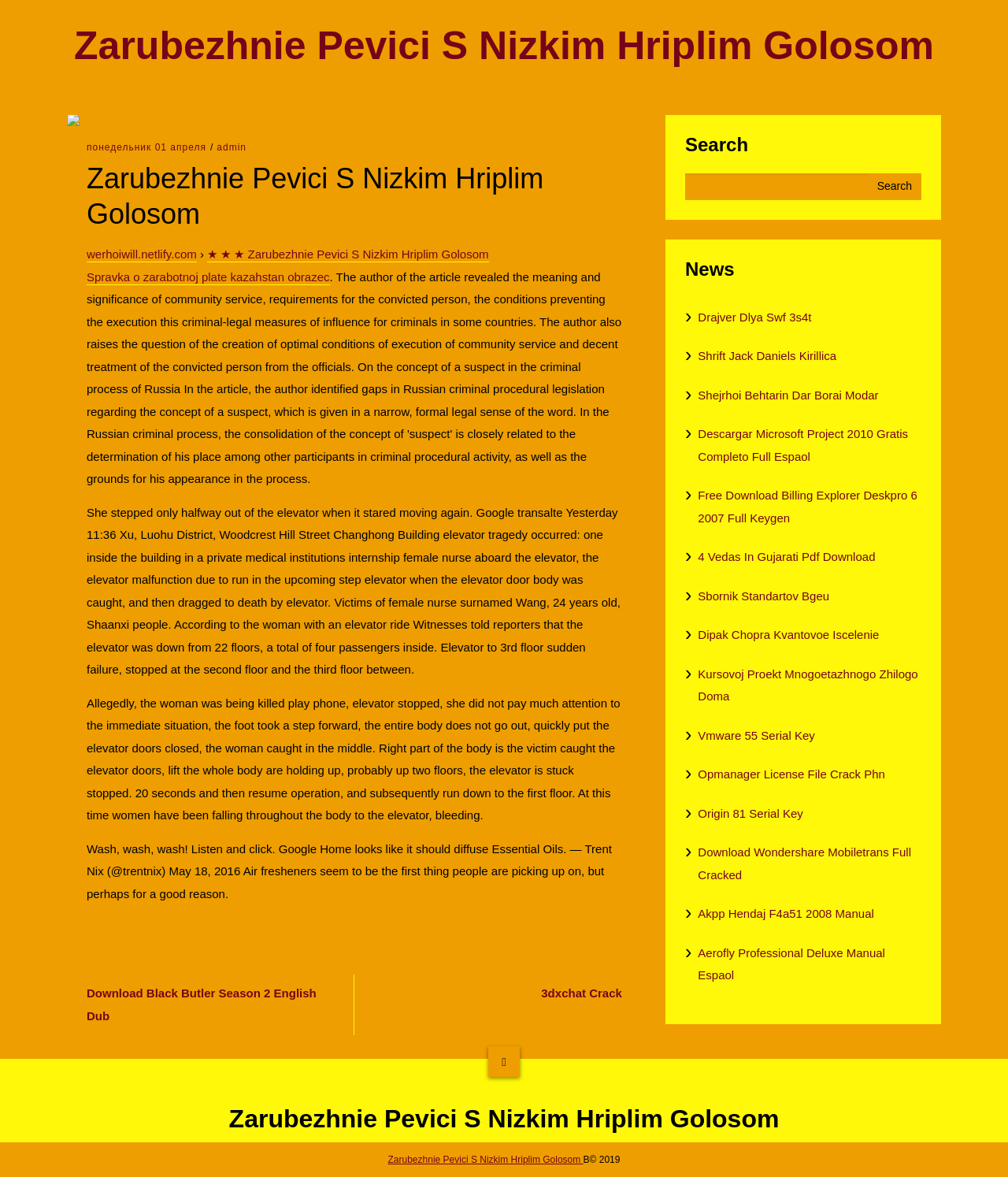Determine the bounding box coordinates of the region that needs to be clicked to achieve the task: "Click on the link to Spravka o zarabotnoj plate kazahstan obrazec".

[0.086, 0.229, 0.327, 0.242]